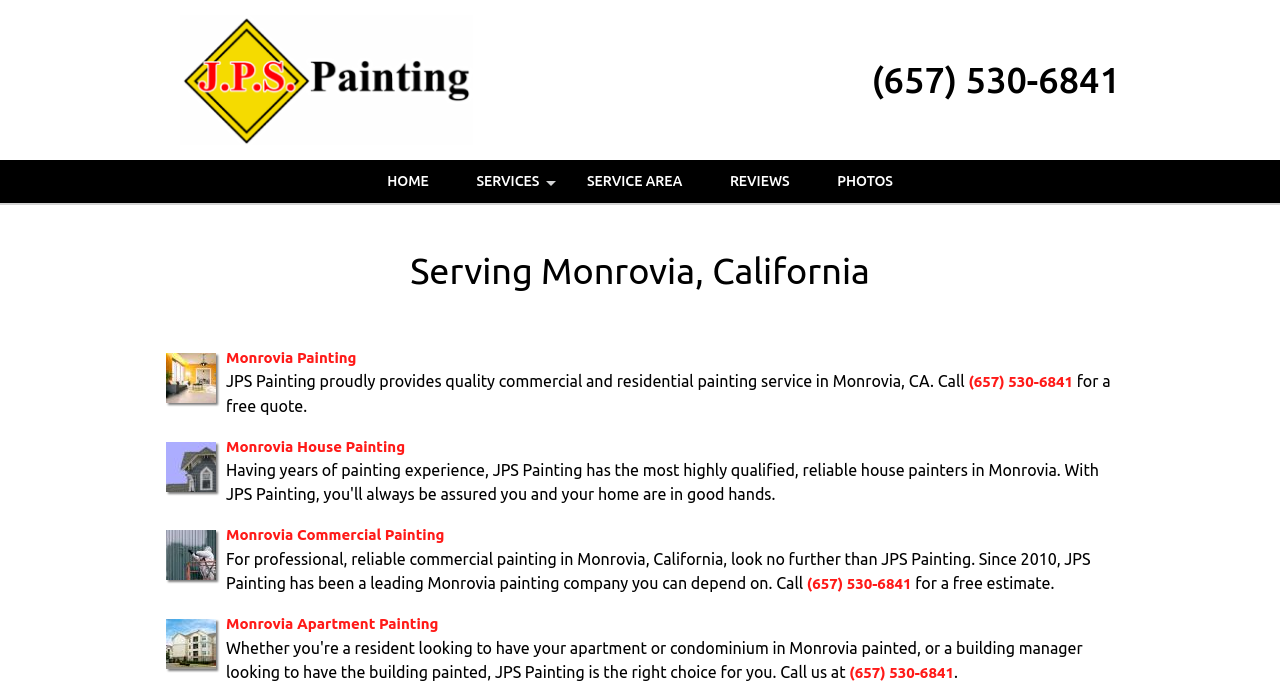Answer the question using only one word or a concise phrase: What is the purpose of calling the phone number?

Get a free quote or estimate